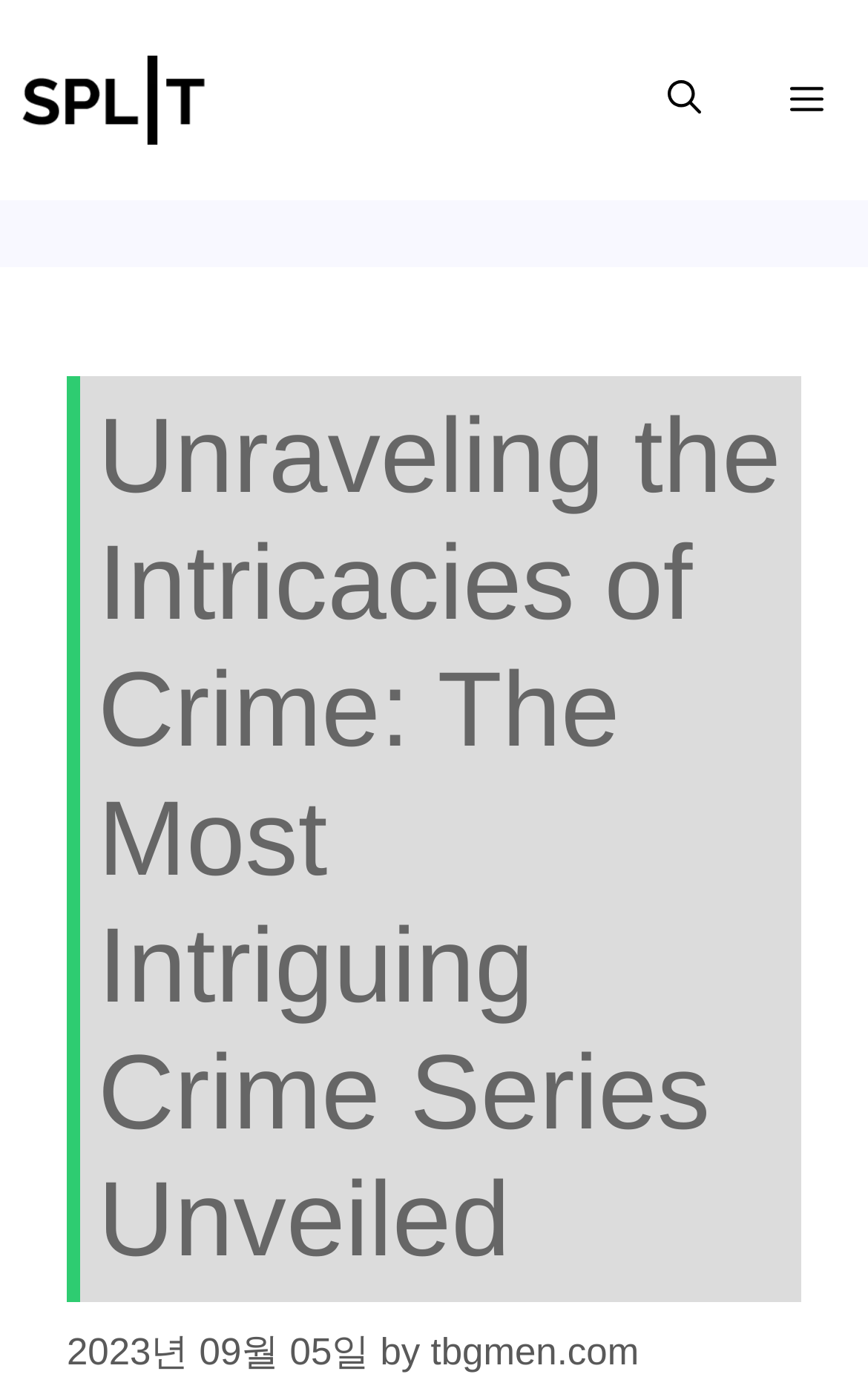What is the function of the link at the top left corner?
Using the visual information, answer the question in a single word or phrase.

Action-Packed Movies